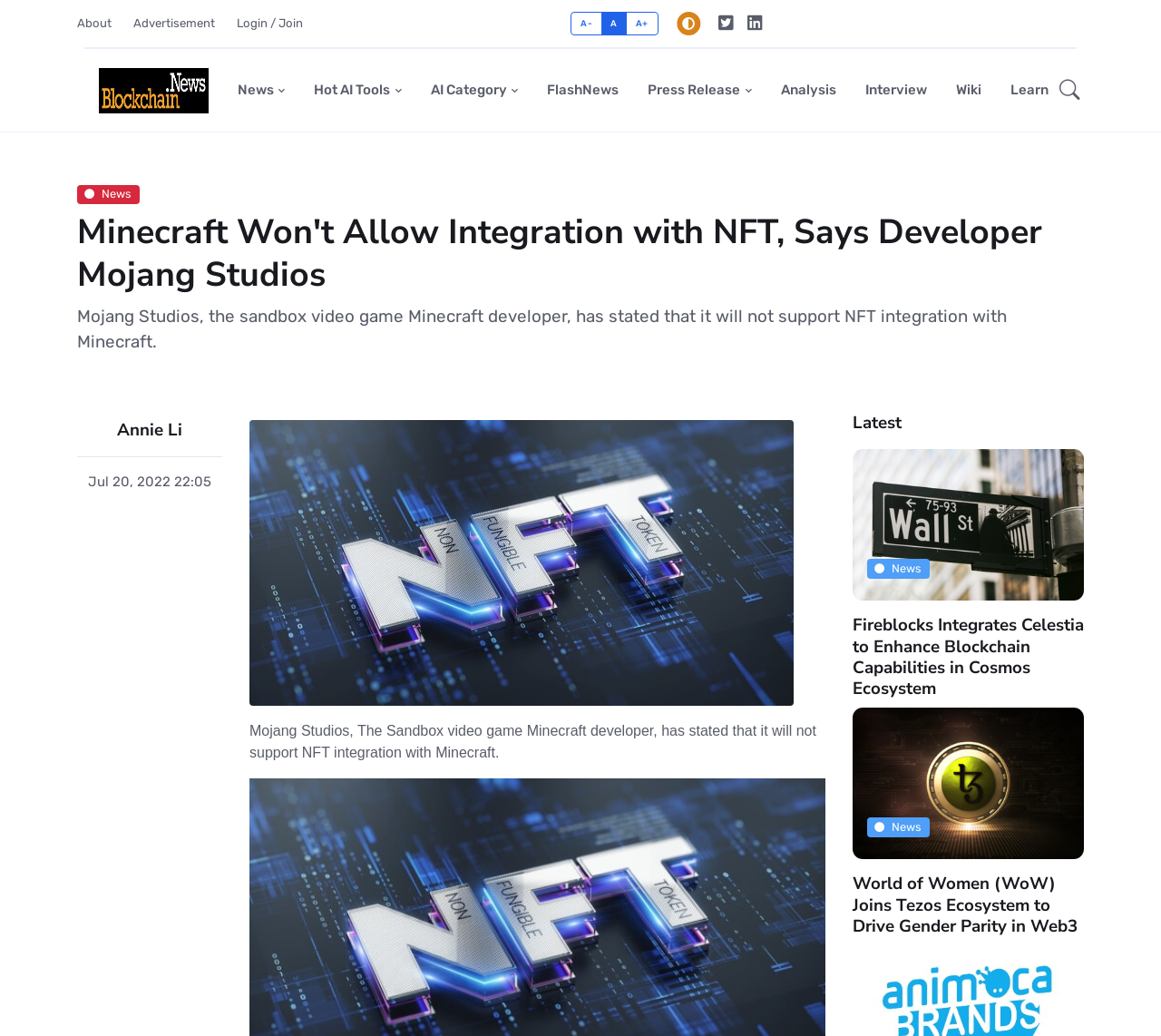How many news categories are listed at the top of the webpage?
Please look at the screenshot and answer in one word or a short phrase.

7